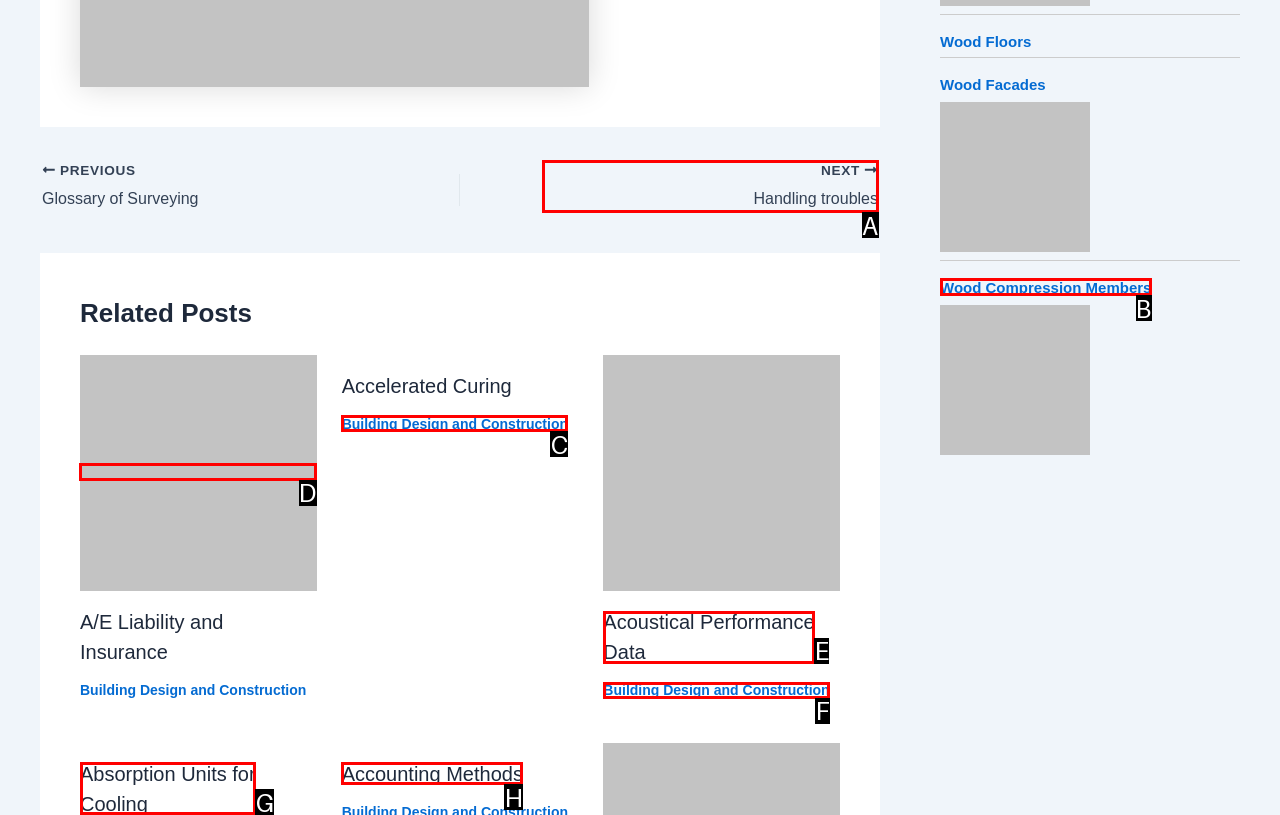Based on the choices marked in the screenshot, which letter represents the correct UI element to perform the task: read more about A/E Liability and Insurance?

D